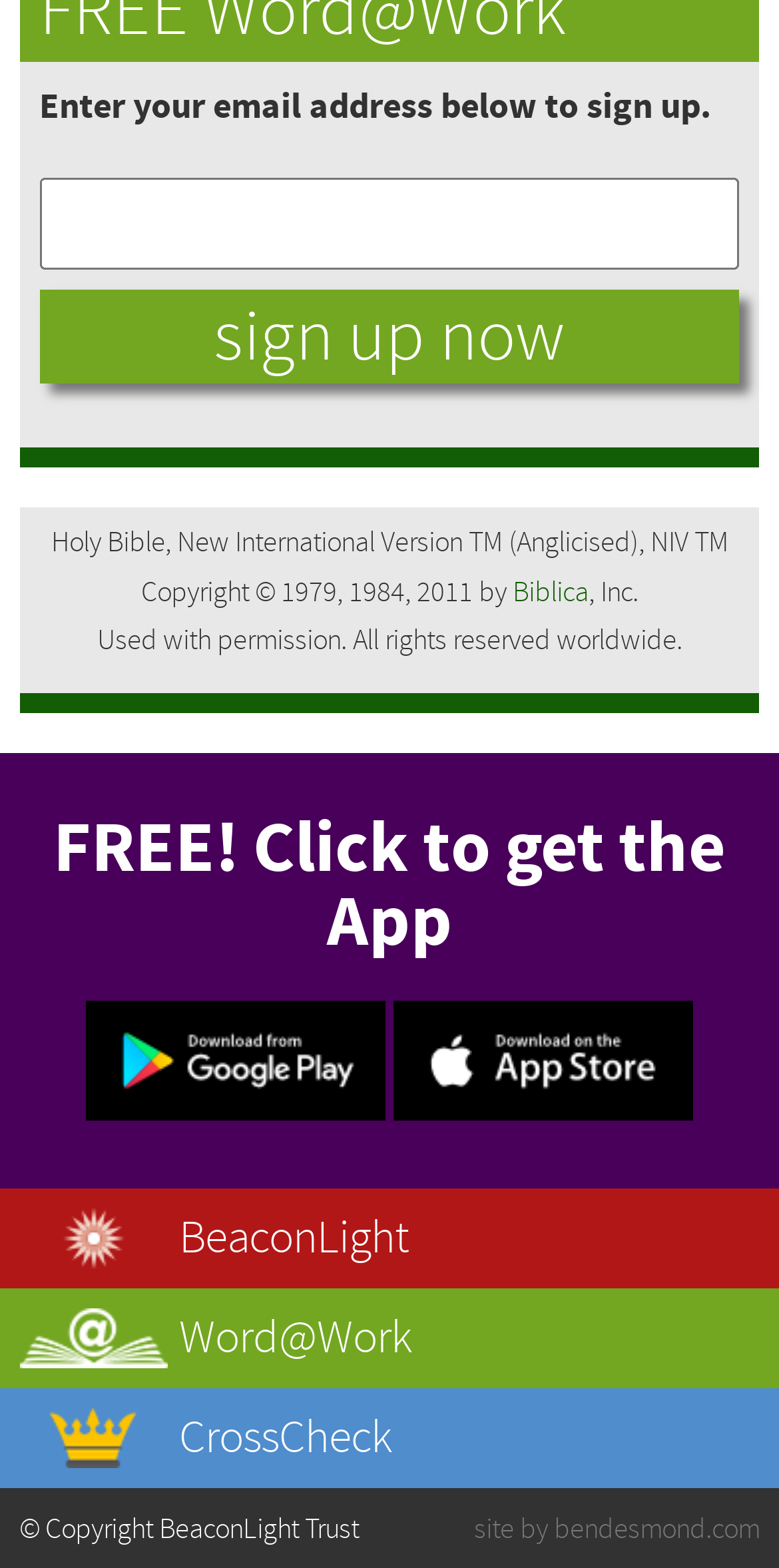Provide the bounding box coordinates of the HTML element this sentence describes: "Biblica". The bounding box coordinates consist of four float numbers between 0 and 1, i.e., [left, top, right, bottom].

[0.658, 0.365, 0.755, 0.388]